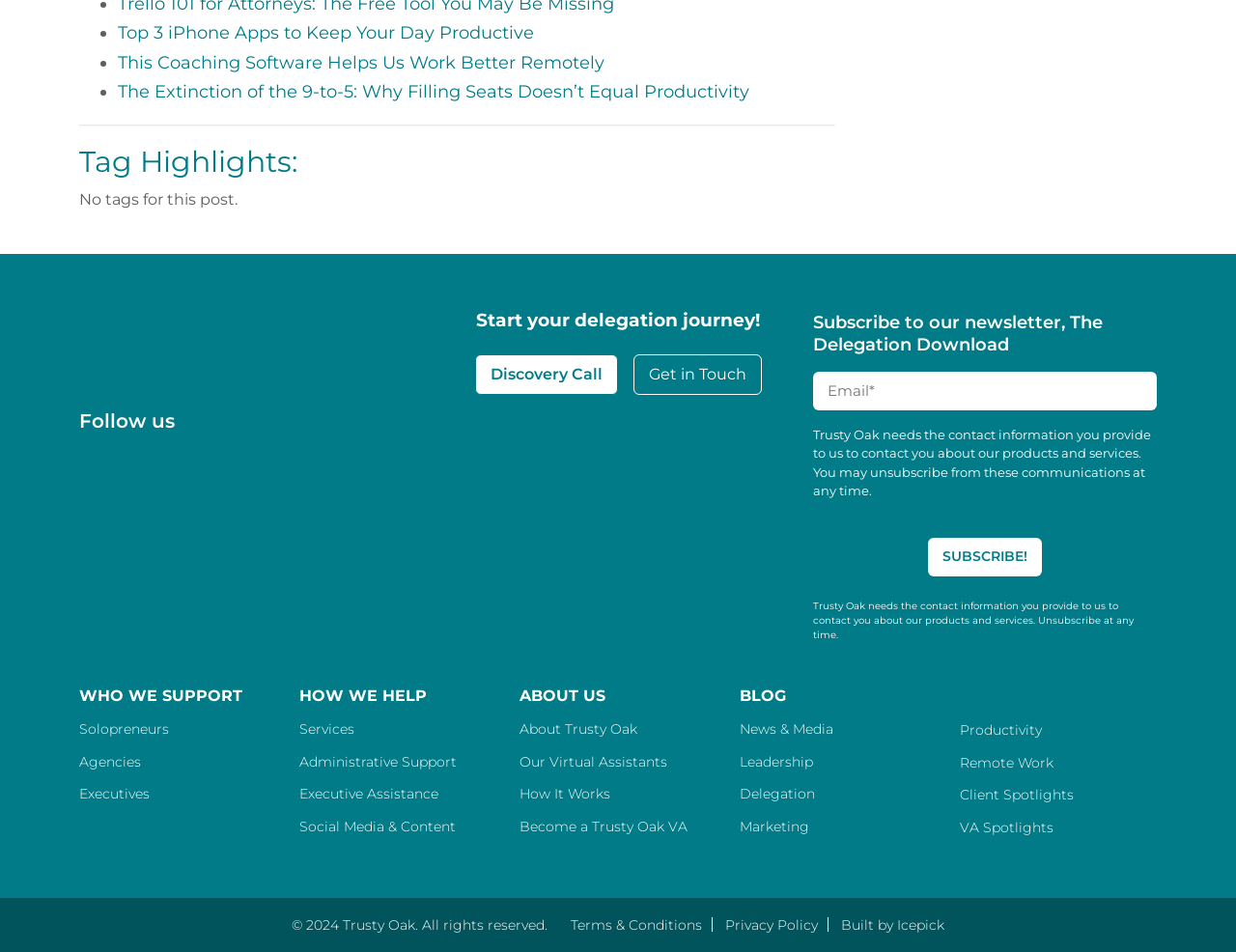From the element description Agencies, predict the bounding box coordinates of the UI element. The coordinates must be specified in the format (top-left x, top-left y, bottom-right x, bottom-right y) and should be within the 0 to 1 range.

[0.064, 0.791, 0.114, 0.809]